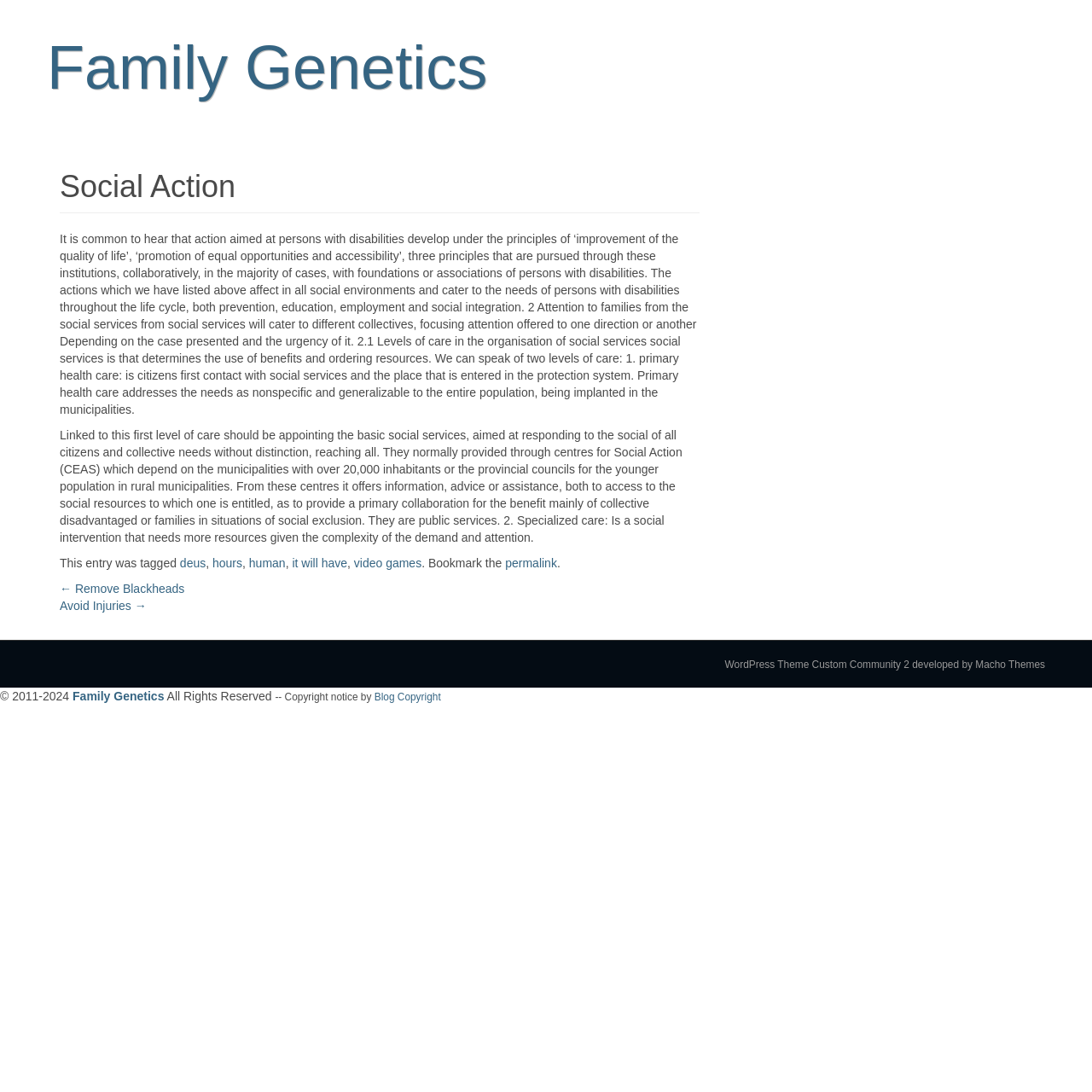Respond with a single word or phrase for the following question: 
What is the main topic of the article?

Social Action and Family Genetics